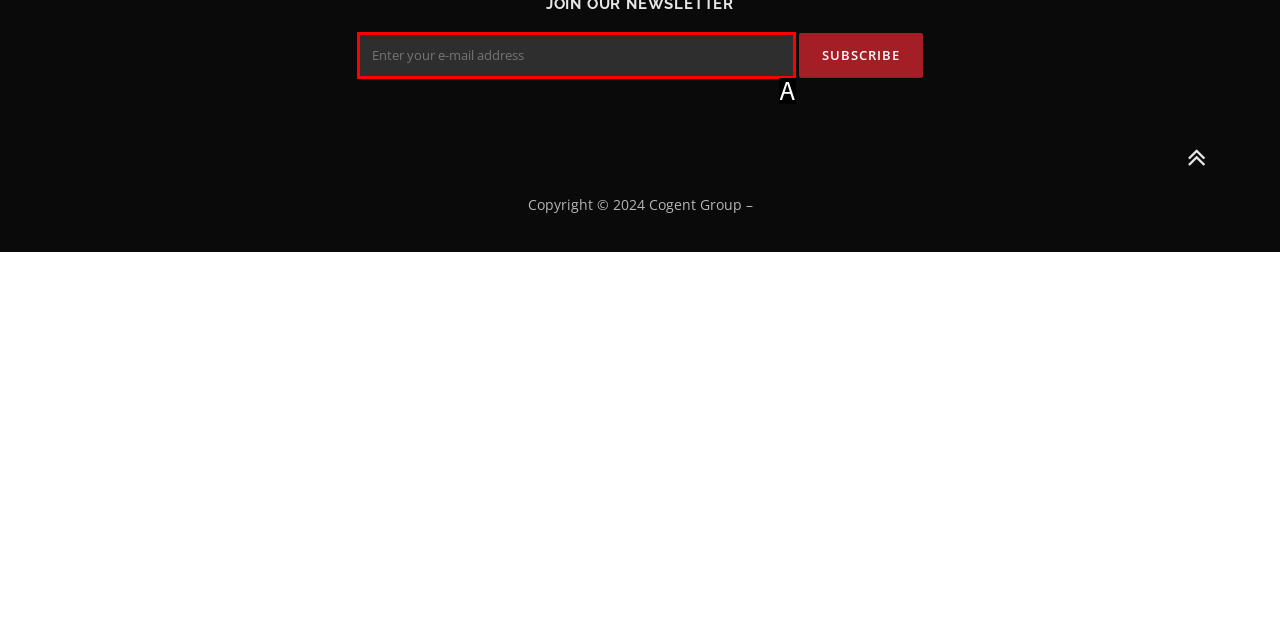Which UI element corresponds to this description: name="EMAIL" placeholder="Enter your e-mail address"
Reply with the letter of the correct option.

A